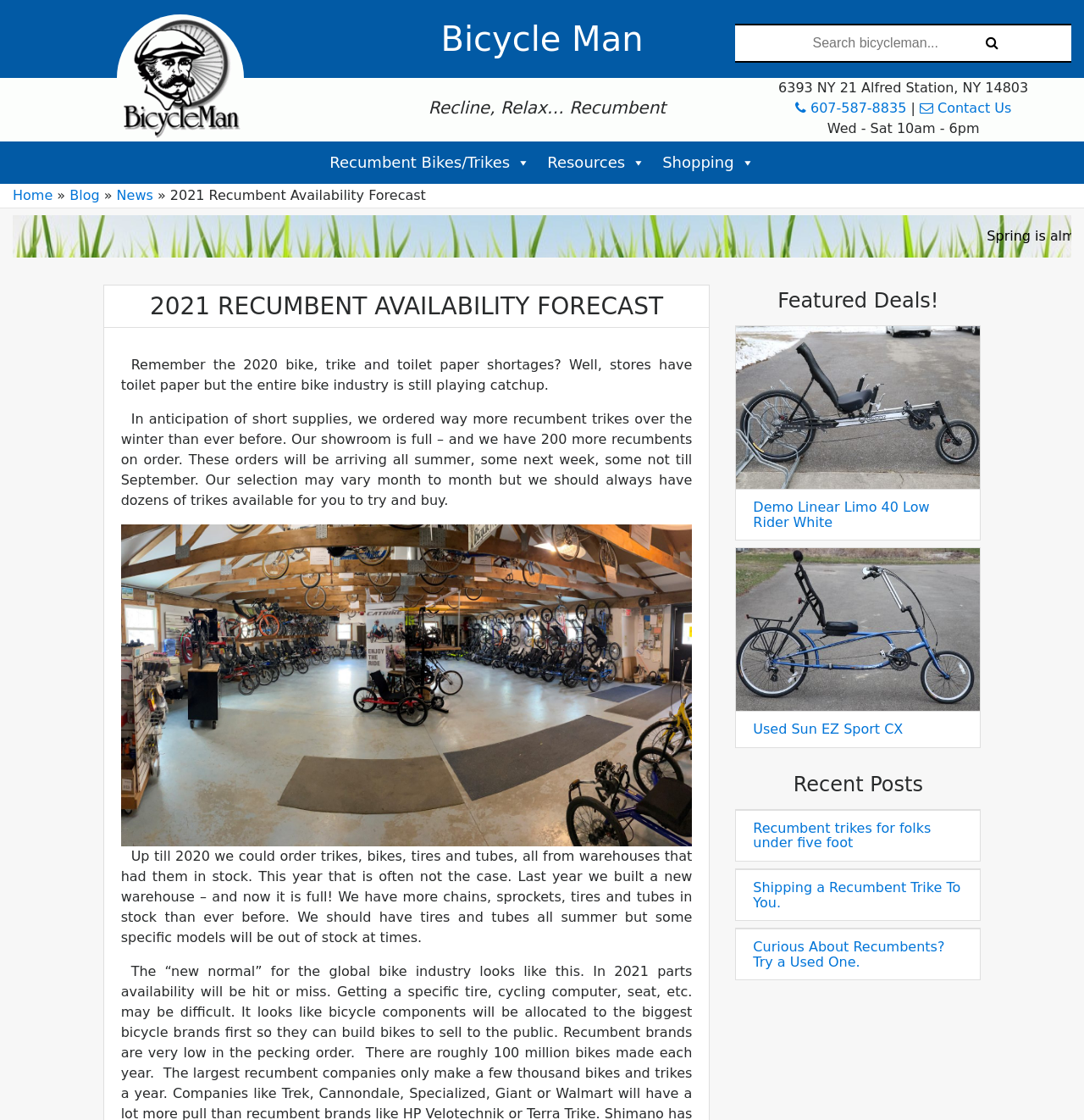How many featured deals are listed?
Based on the visual information, provide a detailed and comprehensive answer.

The featured deals are listed below the heading 'Featured Deals!' and consist of three separate elements, each containing a figure and a link to a product.